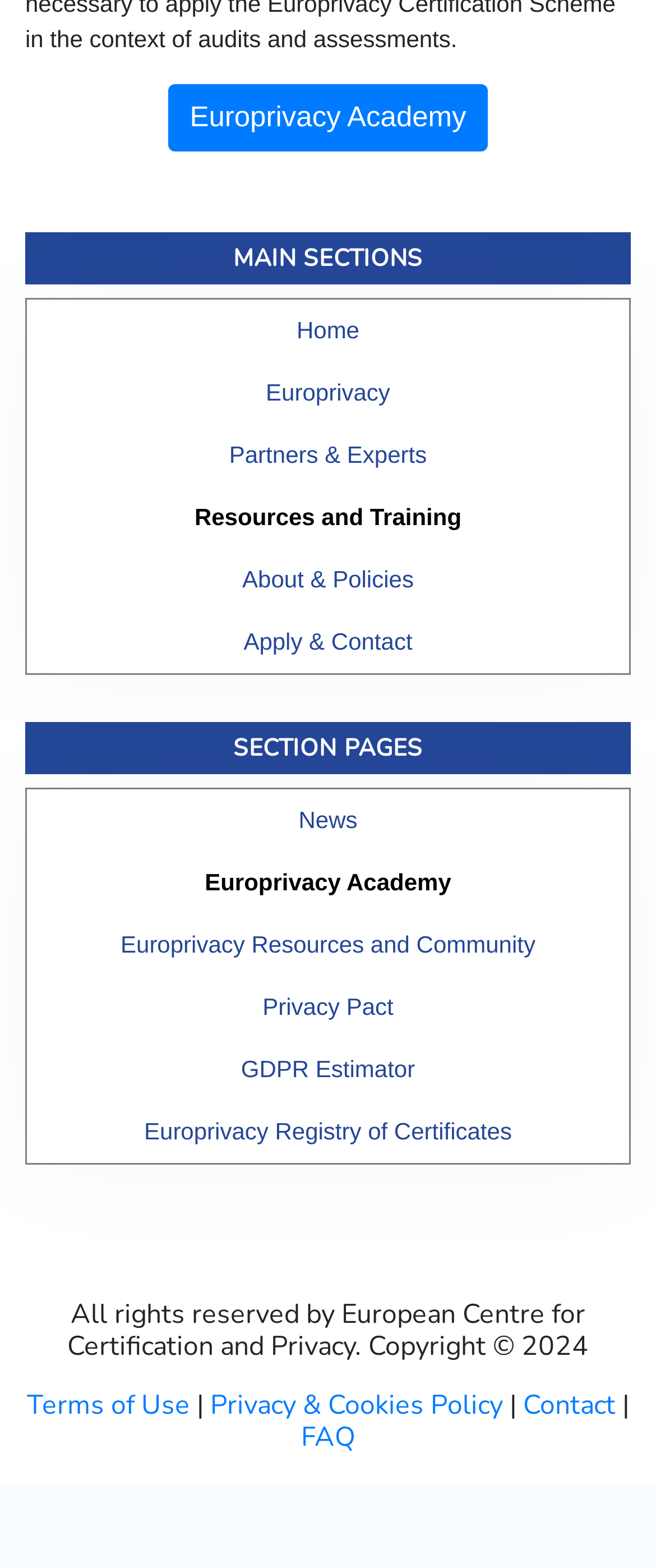Please identify the bounding box coordinates of the region to click in order to complete the given instruction: "view news". The coordinates should be four float numbers between 0 and 1, i.e., [left, top, right, bottom].

[0.077, 0.503, 0.923, 0.543]